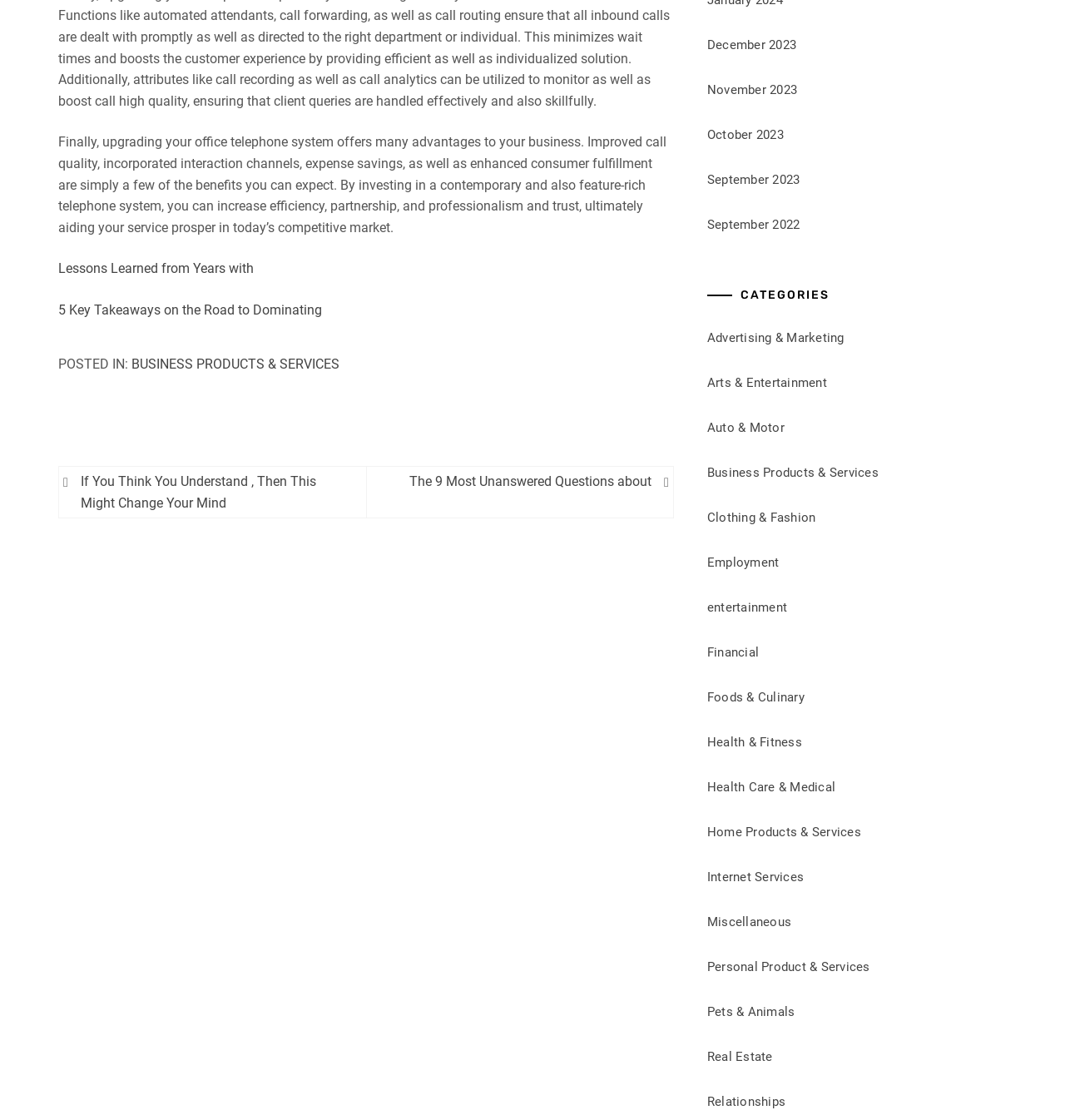Provide the bounding box coordinates for the UI element described in this sentence: "Home Products & Services". The coordinates should be four float values between 0 and 1, i.e., [left, top, right, bottom].

[0.664, 0.736, 0.809, 0.75]